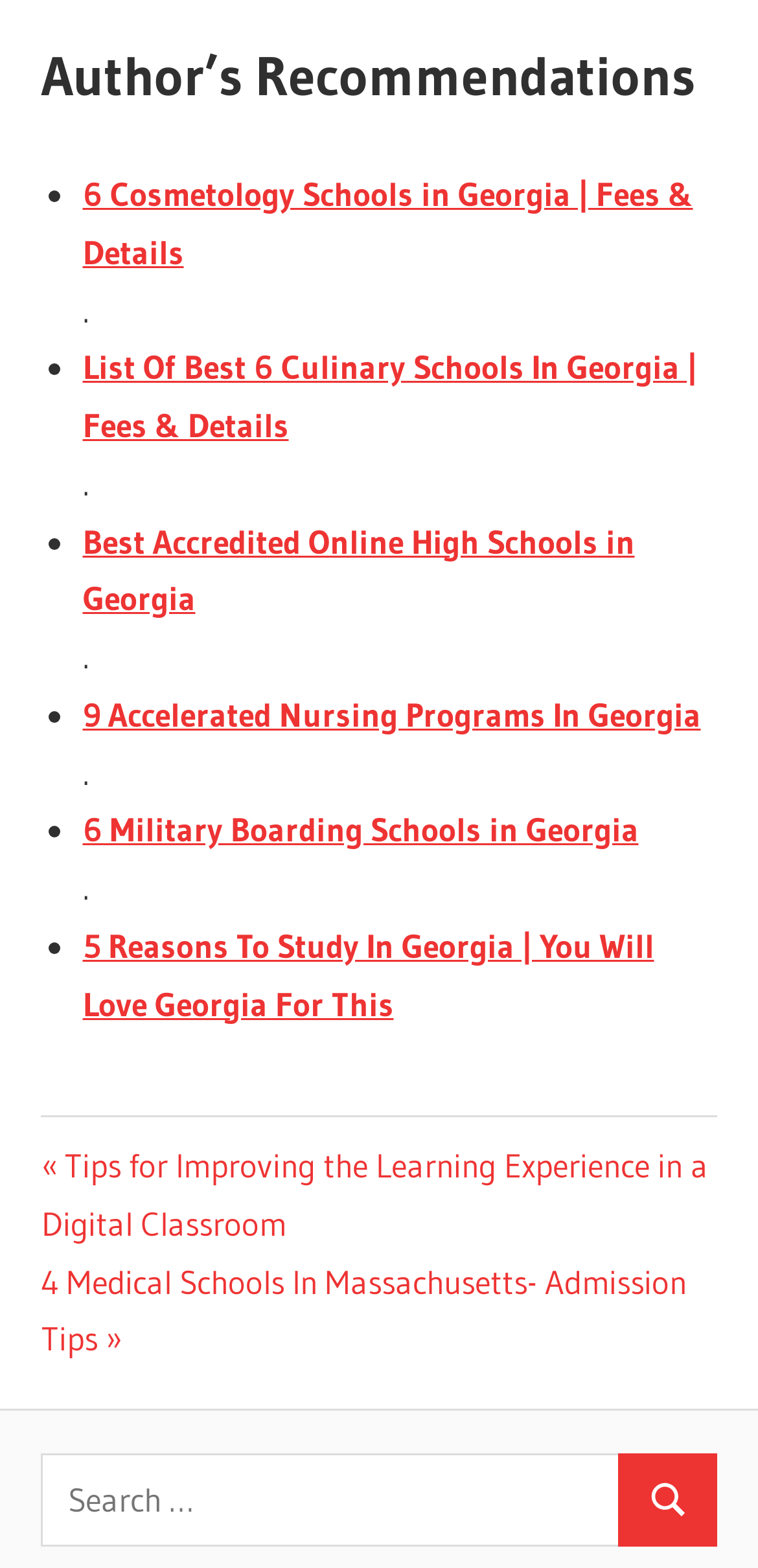Based on the image, provide a detailed response to the question:
What is the topic of the first link?

The first link on the webpage is '6 Cosmetology Schools in Georgia | Fees & Details', which suggests that the topic of this link is related to cosmetology schools in Georgia.